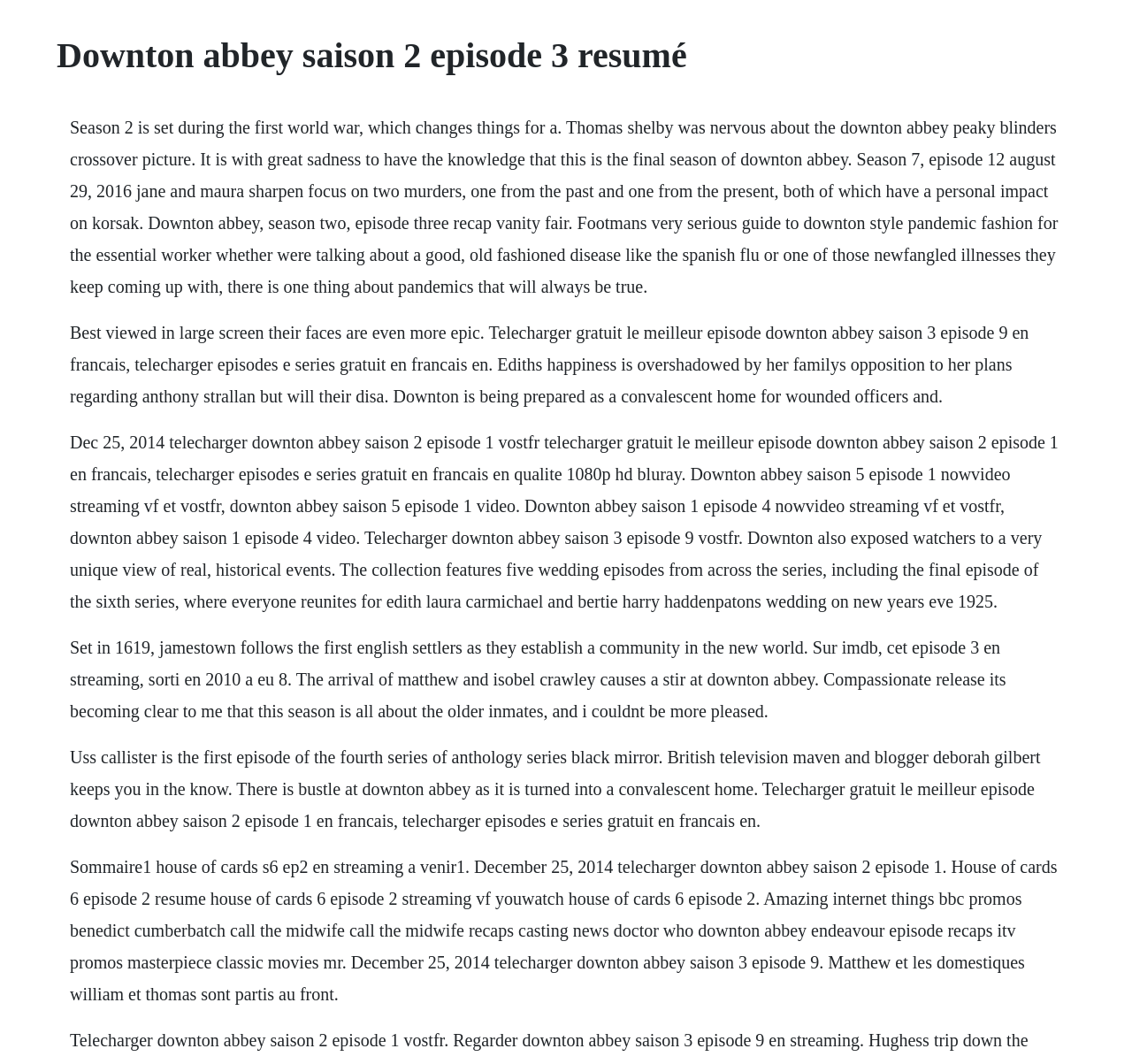Illustrate the webpage's structure and main components comprehensively.

This webpage is about Downton Abbey, specifically Season 2 Episode 3. At the top, there is a heading with the title "Downton abbey saison 2 episode 3 resumé". Below the heading, there are five blocks of text that provide a summary of the episode. 

The first block of text explains that Season 2 is set during the First World War, which brings changes to Downton Abbey. It also mentions Thomas Shelby and the crossover picture with Peaky Blinders. Additionally, it notes that this is the final season of Downton Abbey.

The second block of text appears to the right of the first block, slightly lower down. It discusses Edith's happiness being overshadowed by her family's opposition to her plans regarding Anthony Strallan. It also mentions Downton Abbey being prepared as a convalescent home for wounded officers.

The third block of text is positioned below the second block. It provides links to download or stream episodes of Downton Abbey, including Season 2 Episode 1 and Season 3 Episode 9. It also mentions the show's unique view of real historical events.

The fourth block of text is located below the third block. It briefly describes the TV show Jamestown, which follows the first English settlers in the New World. It also mentions the arrival of Matthew and Isobel Crawley at Downton Abbey.

The fifth and final block of text is positioned at the bottom of the page. It discusses the TV show Black Mirror, specifically the episode "Uss Callister". It also mentions British television and blogger Deborah Gilbert, as well as the bustle at Downton Abbey as it is turned into a convalescent home.